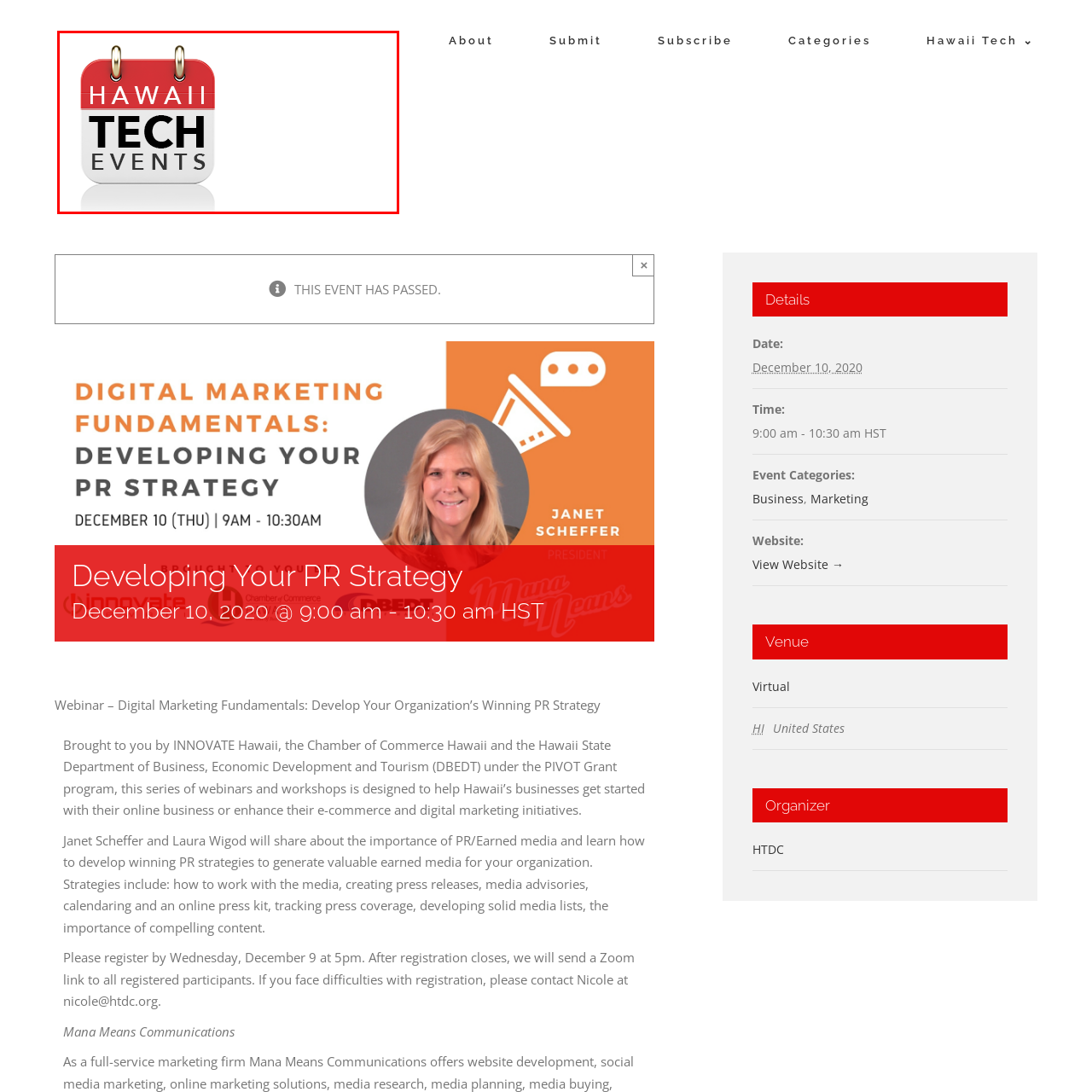What is the font color of the word 'HAWAII' in the logo?
Observe the image part marked by the red bounding box and give a detailed answer to the question.

According to the caption, the word 'HAWAII' is written in a smaller, white font, which contrasts with the bold, black font used for 'TECH EVENTS'.